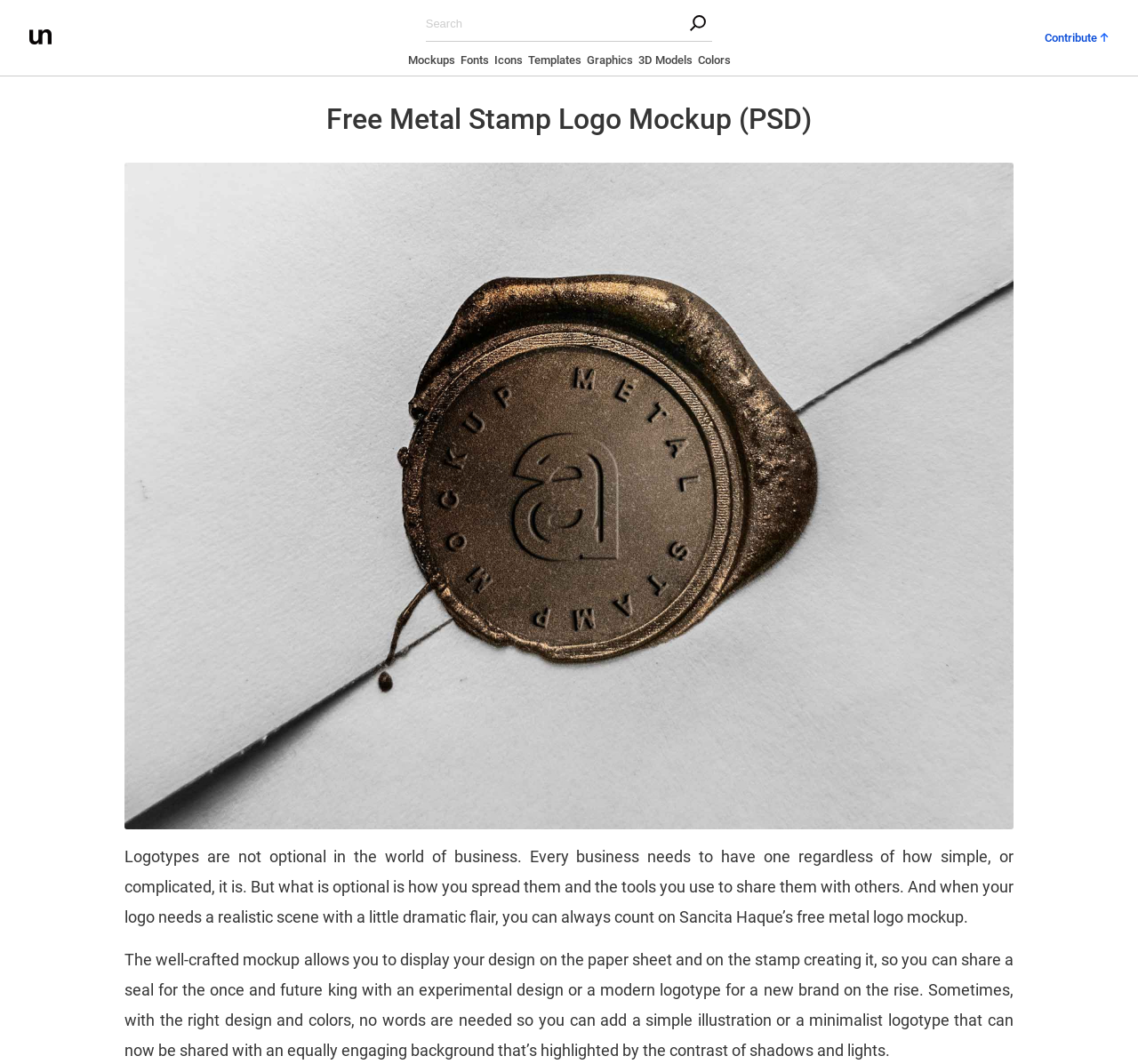Please specify the bounding box coordinates of the region to click in order to perform the following instruction: "Read about the importance of ants".

None